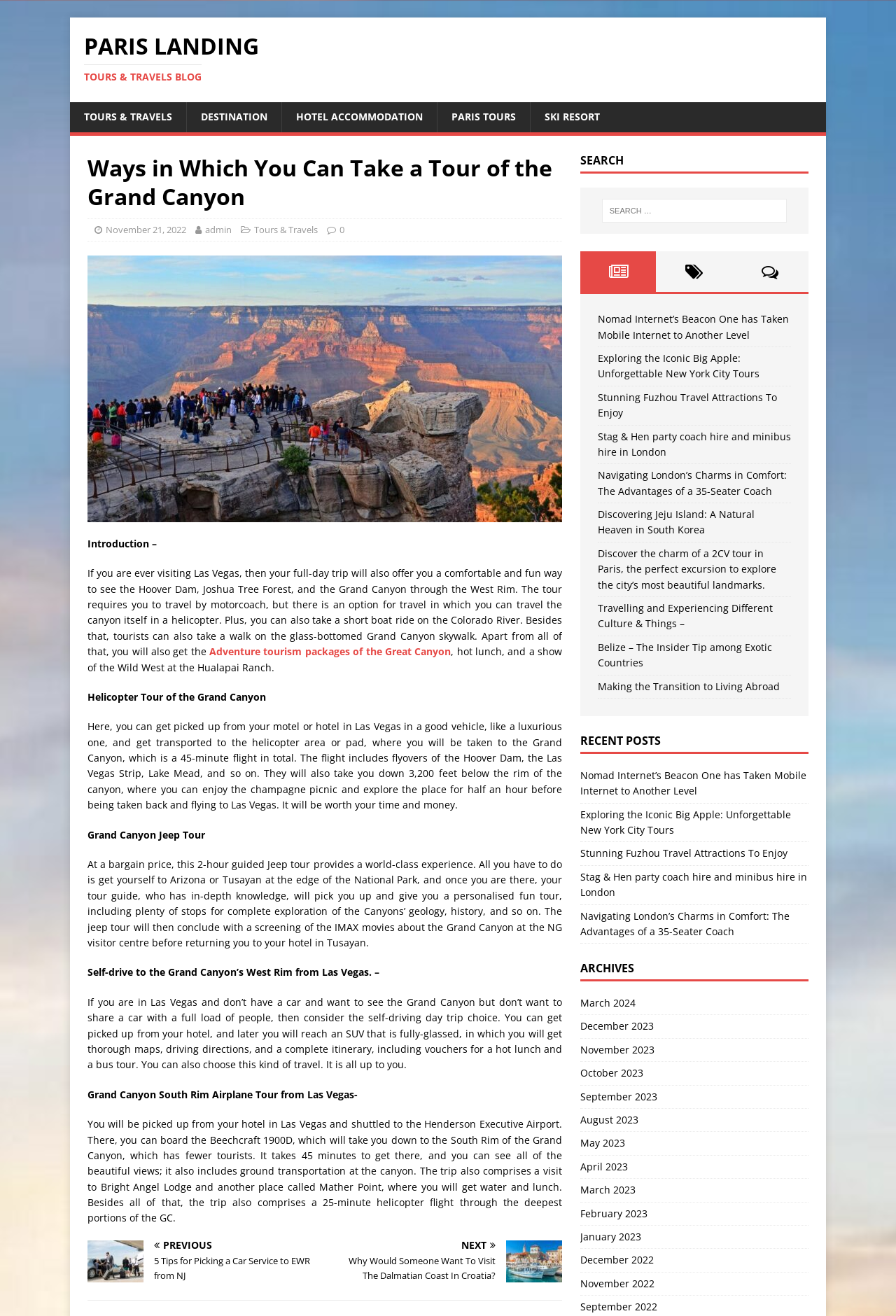Extract the bounding box coordinates for the described element: "Tours & Travels". The coordinates should be represented as four float numbers between 0 and 1: [left, top, right, bottom].

[0.284, 0.17, 0.355, 0.179]